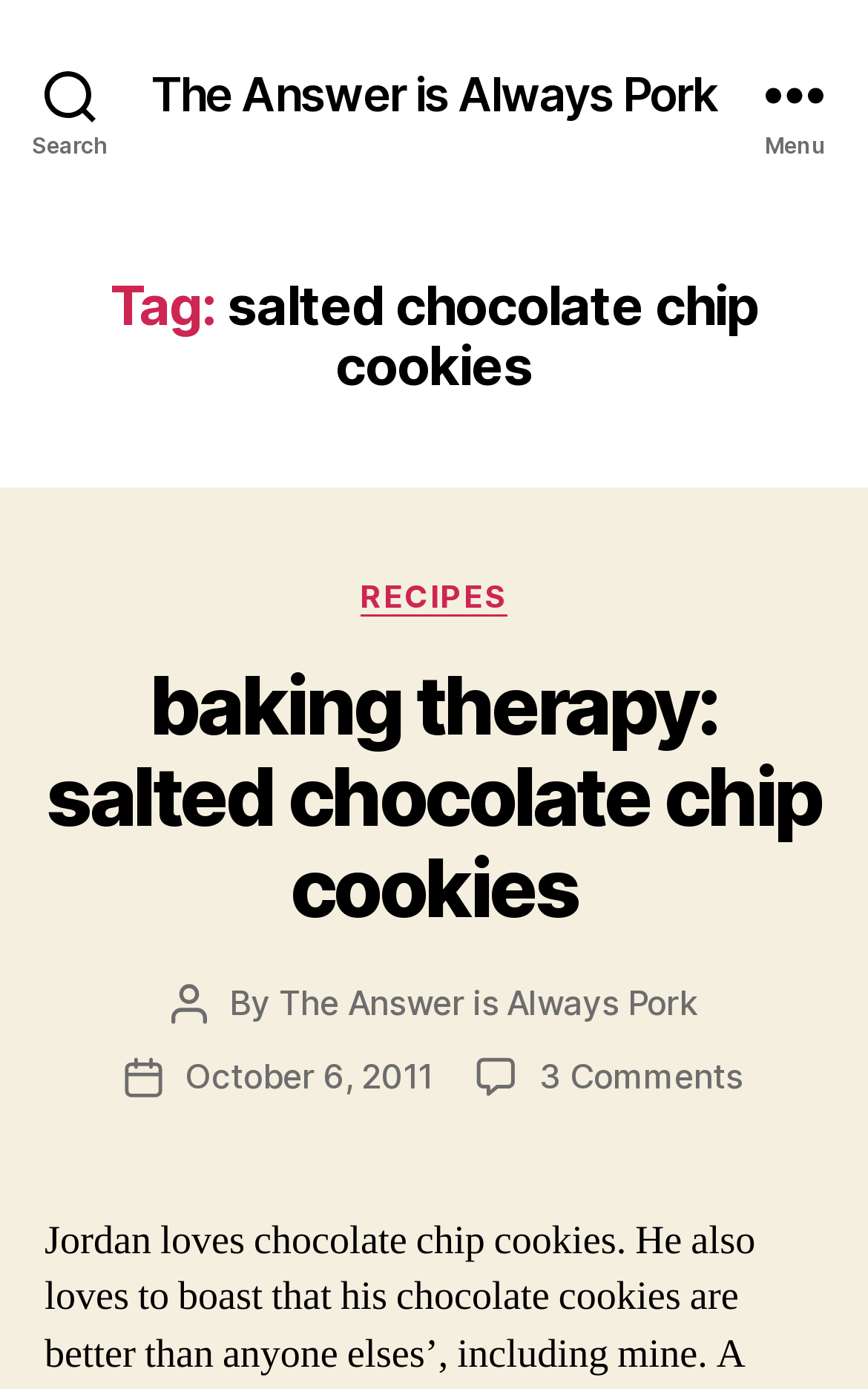Who is the author of the post? Please answer the question using a single word or phrase based on the image.

The Answer is Always Pork